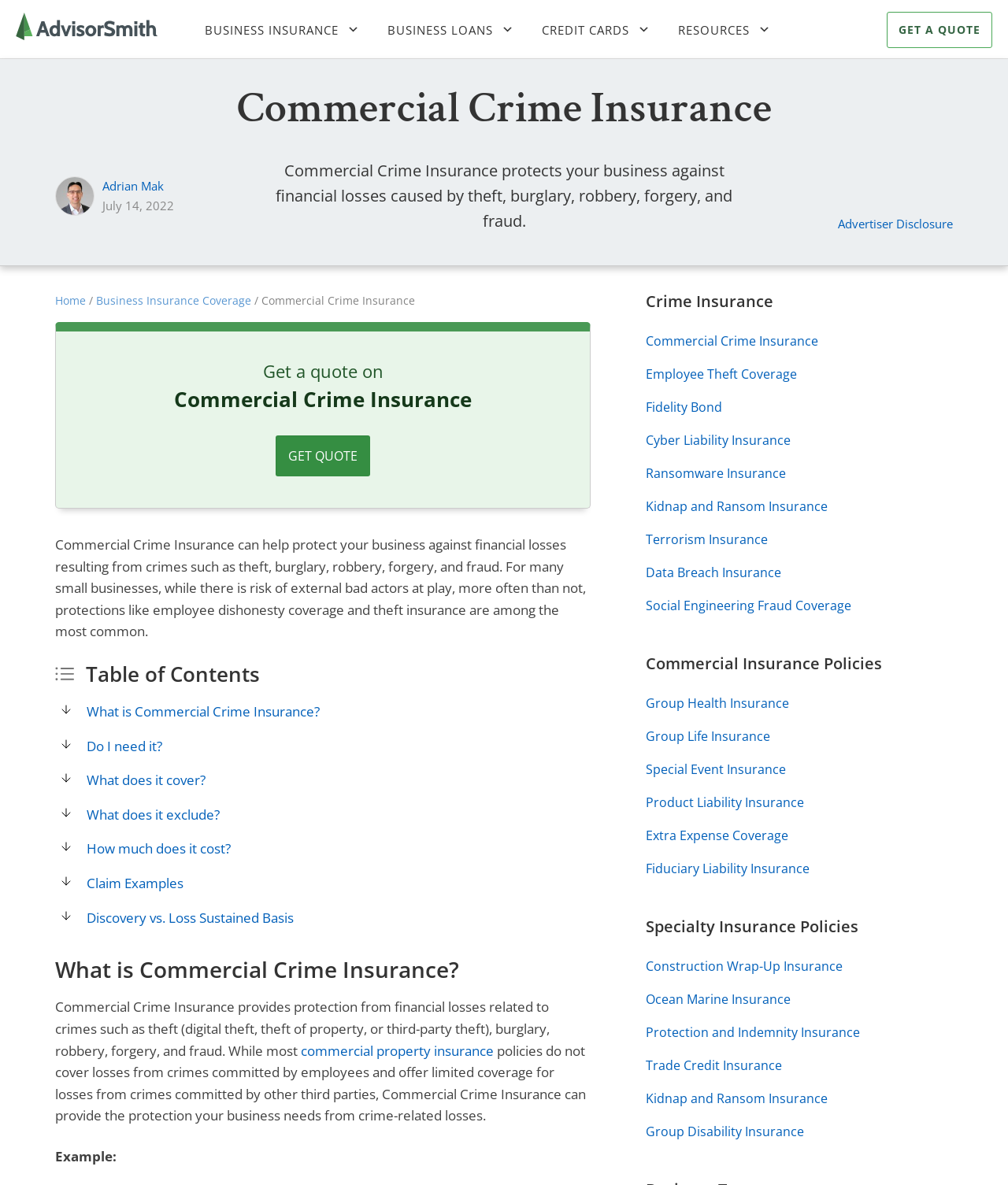Using the details in the image, give a detailed response to the question below:
What other types of insurance are mentioned on this webpage?

The webpage mentions various types of insurance, including Employee Theft Coverage, Fidelity Bond, Cyber Liability Insurance, and others, which suggests that the webpage is providing information on a range of insurance options related to Commercial Crime Insurance.